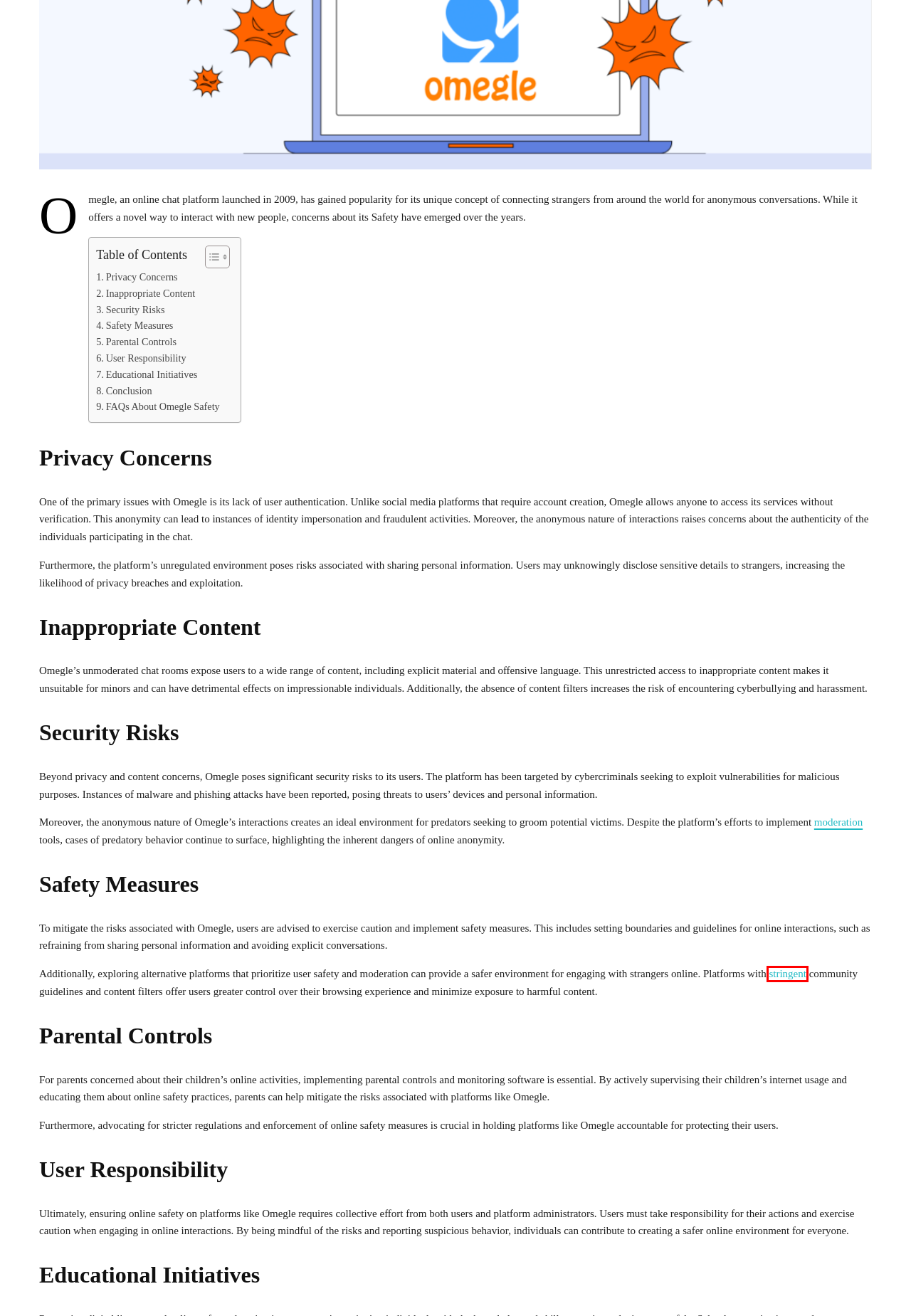Consider the screenshot of a webpage with a red bounding box and select the webpage description that best describes the new page that appears after clicking the element inside the red box. Here are the candidates:
A. News Archives - CNN NEWS USA
B. Games Archives - CNN NEWS USA
C. Business Archives - CNN NEWS USA
D. Galen Metzger A Profile of Excellence - MaccaBlog - CNN NEWS USA
E. Home - CNN NEWS USA
F. Sports Archives - CNN NEWS USA
G. Lifestyle Archives - CNN NEWS USA
H. Education Archives - CNN NEWS USA

E